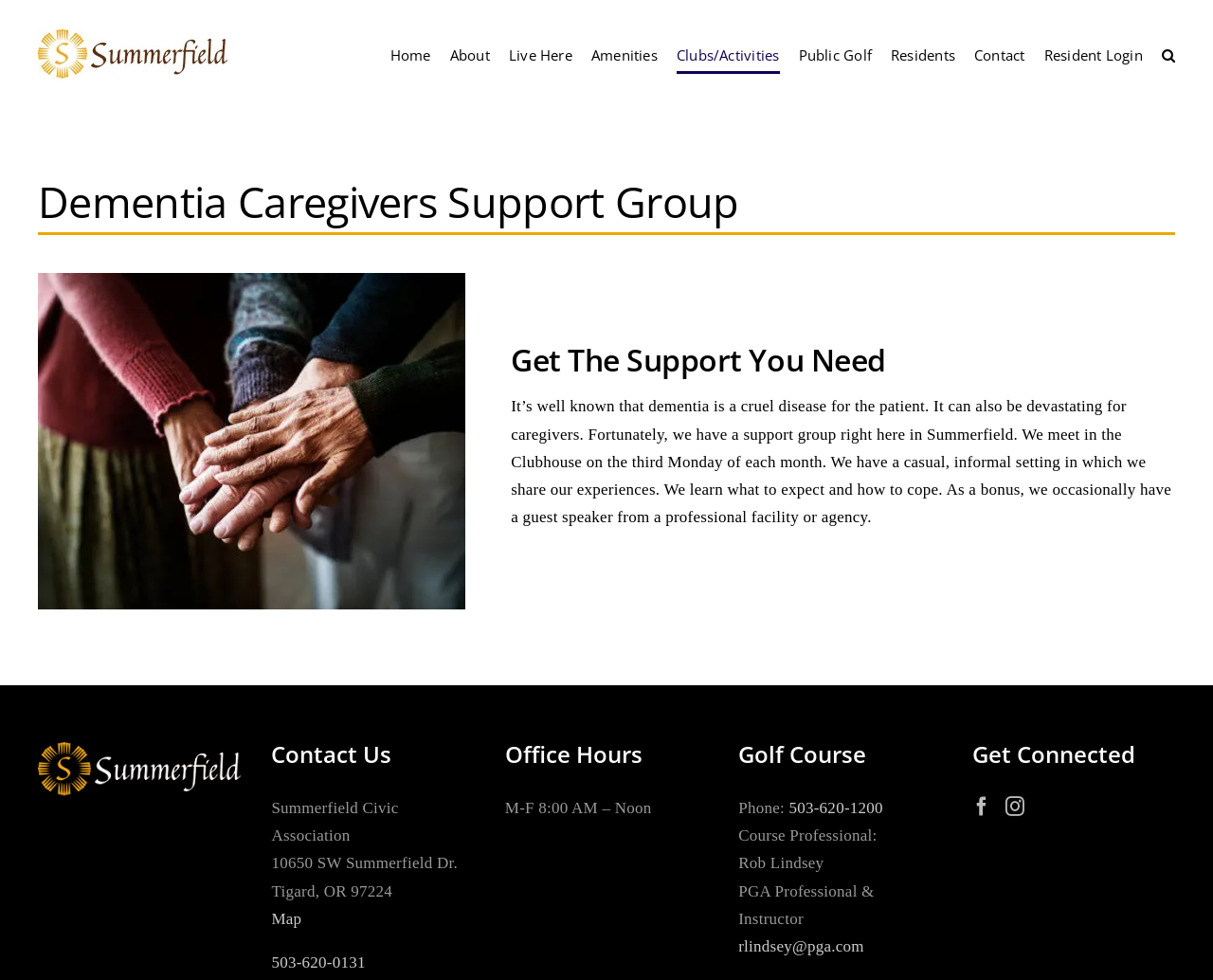Show the bounding box coordinates of the element that should be clicked to complete the task: "View the Facebook page".

[0.801, 0.813, 0.817, 0.833]